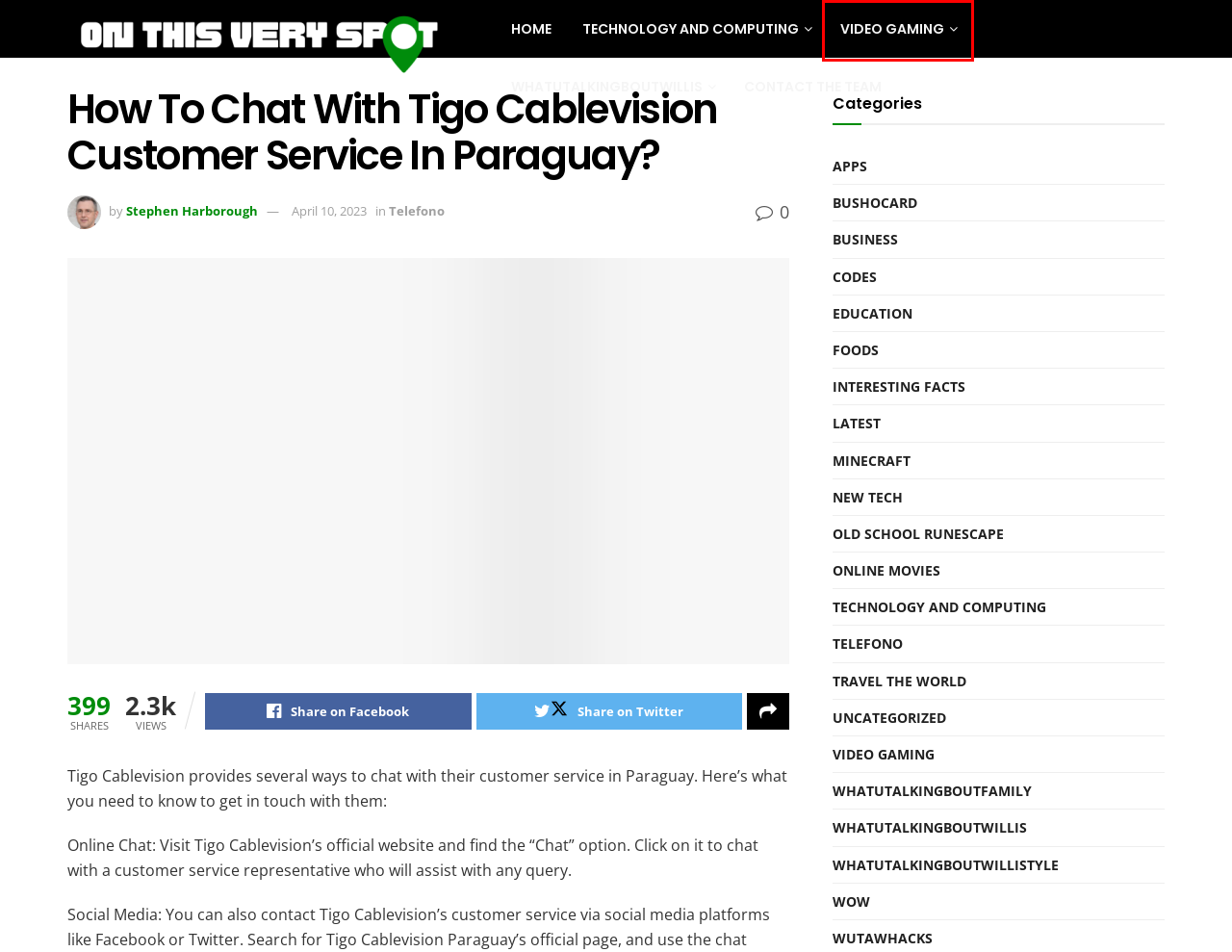Observe the webpage screenshot and focus on the red bounding box surrounding a UI element. Choose the most appropriate webpage description that corresponds to the new webpage after clicking the element in the bounding box. Here are the candidates:
A. Telefono Archives - On This Very Spot
B. Latest Archives - On This Very Spot
C. On This Very Spot - Explore Technology and Computing, Immerse in the World of Video Gaming
D. Contact The Team - On This Very Spot
E. Business Archives - On This Very Spot
F. Video Gaming Archives - On This Very Spot
G. Education Archives - On This Very Spot
H. wow Archives - On This Very Spot

F